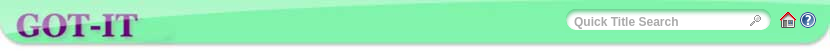Generate a comprehensive description of the image.

The image displays the header of the "GOT-IT" interface, featuring a vibrant green background that adds a refreshing tone to the design. Prominently positioned in purple is the text "GOT-IT," signifying the platform's title. Below this title is a textbox labeled "Quick Title Search," which provides a space for users to input queries related to job titles. Adjacent to the search box are icons for navigation, including a house icon representing the homepage and a question mark symbol to access help resources. This layout suggests an intuitive user interface aimed at assisting job seekers in exploring relevant information effectively.